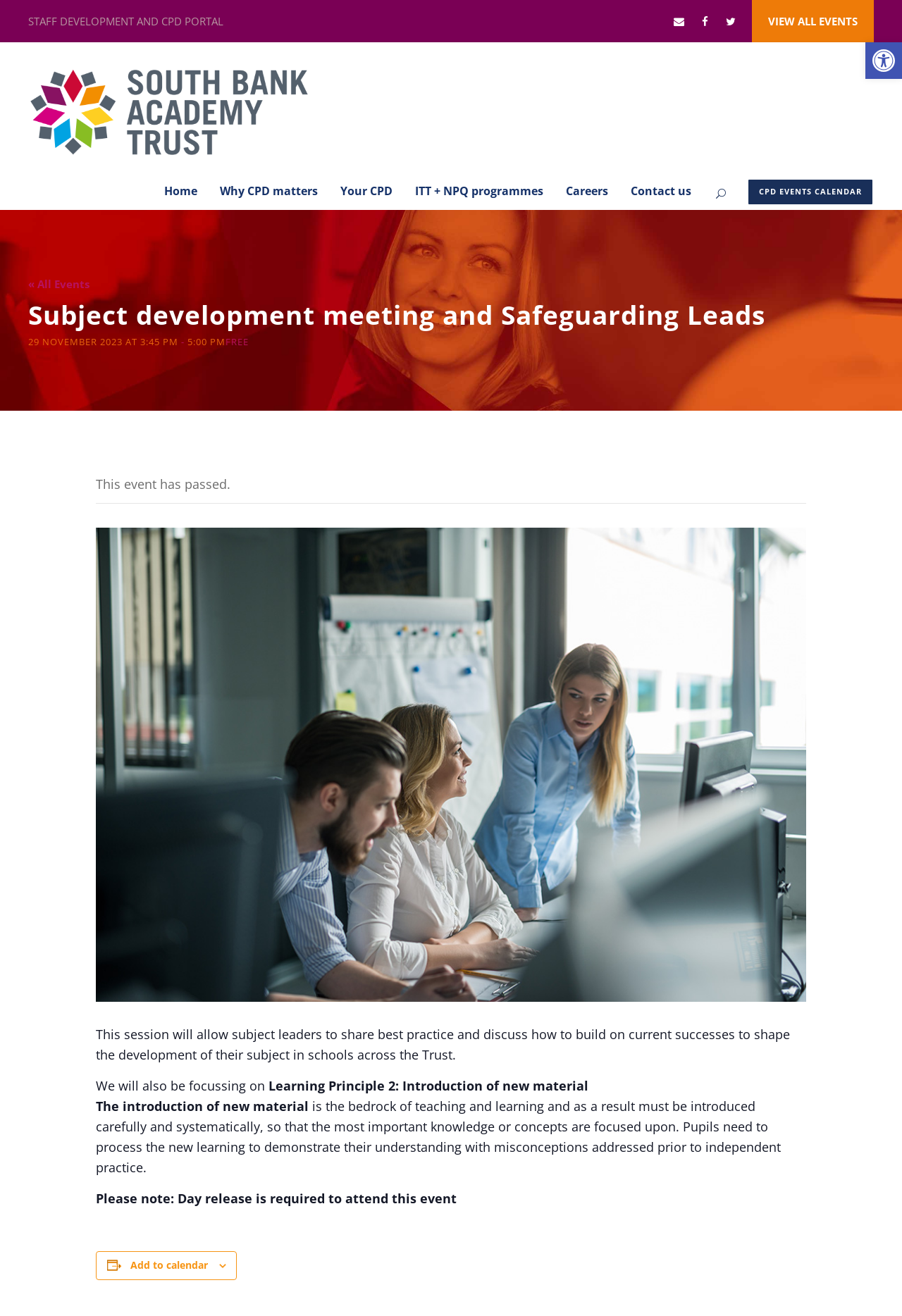What is the event duration?
Provide a detailed answer to the question using information from the image.

I found the event duration by looking at the static text elements with the text '3:45 PM' and '5:00 PM' which are located below the event date. I calculated the duration by subtracting the start time from the end time.